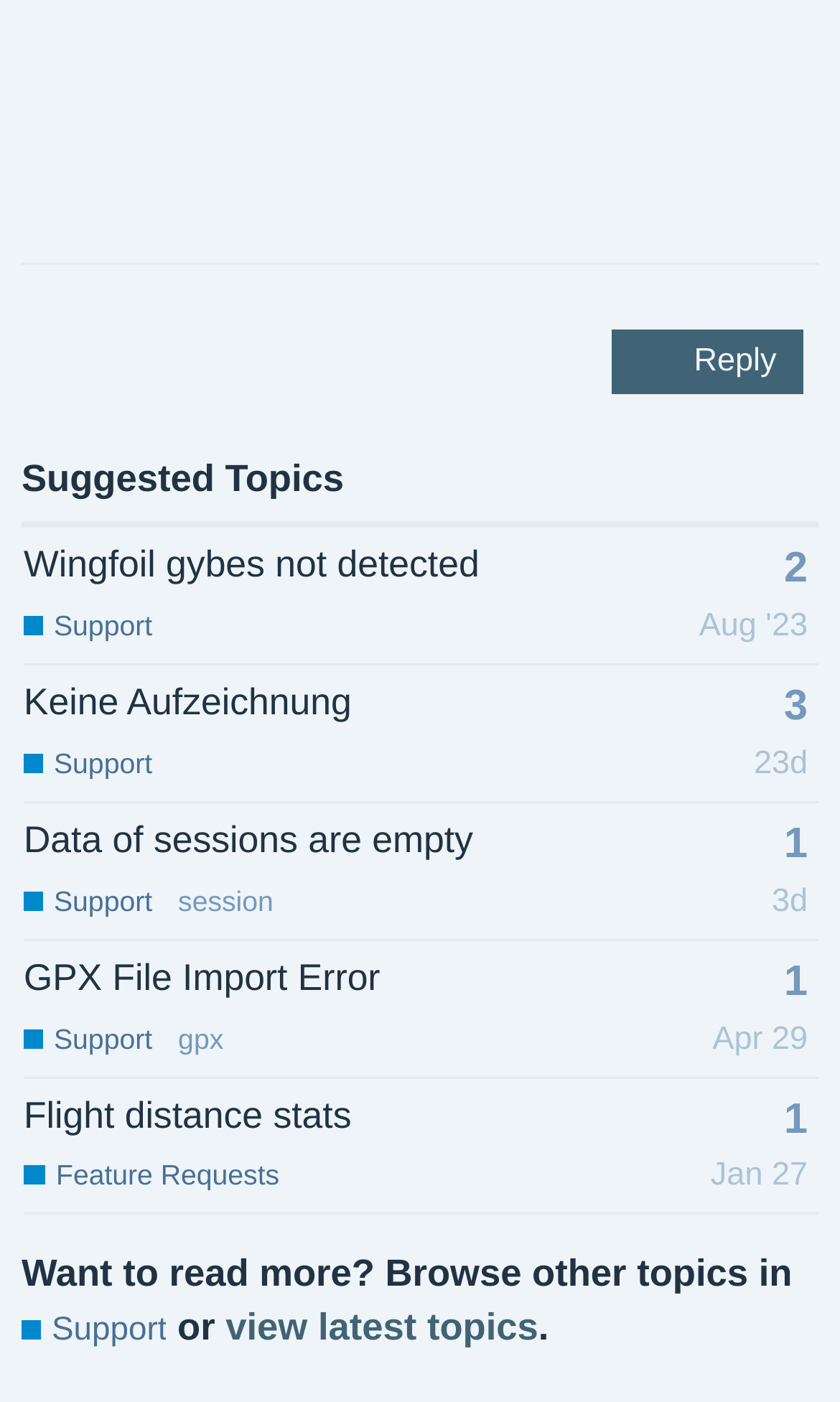Please find and report the bounding box coordinates of the element to click in order to perform the following action: "Browse other topics in 'Support'". The coordinates should be expressed as four float numbers between 0 and 1, in the format [left, top, right, bottom].

[0.026, 0.936, 0.199, 0.964]